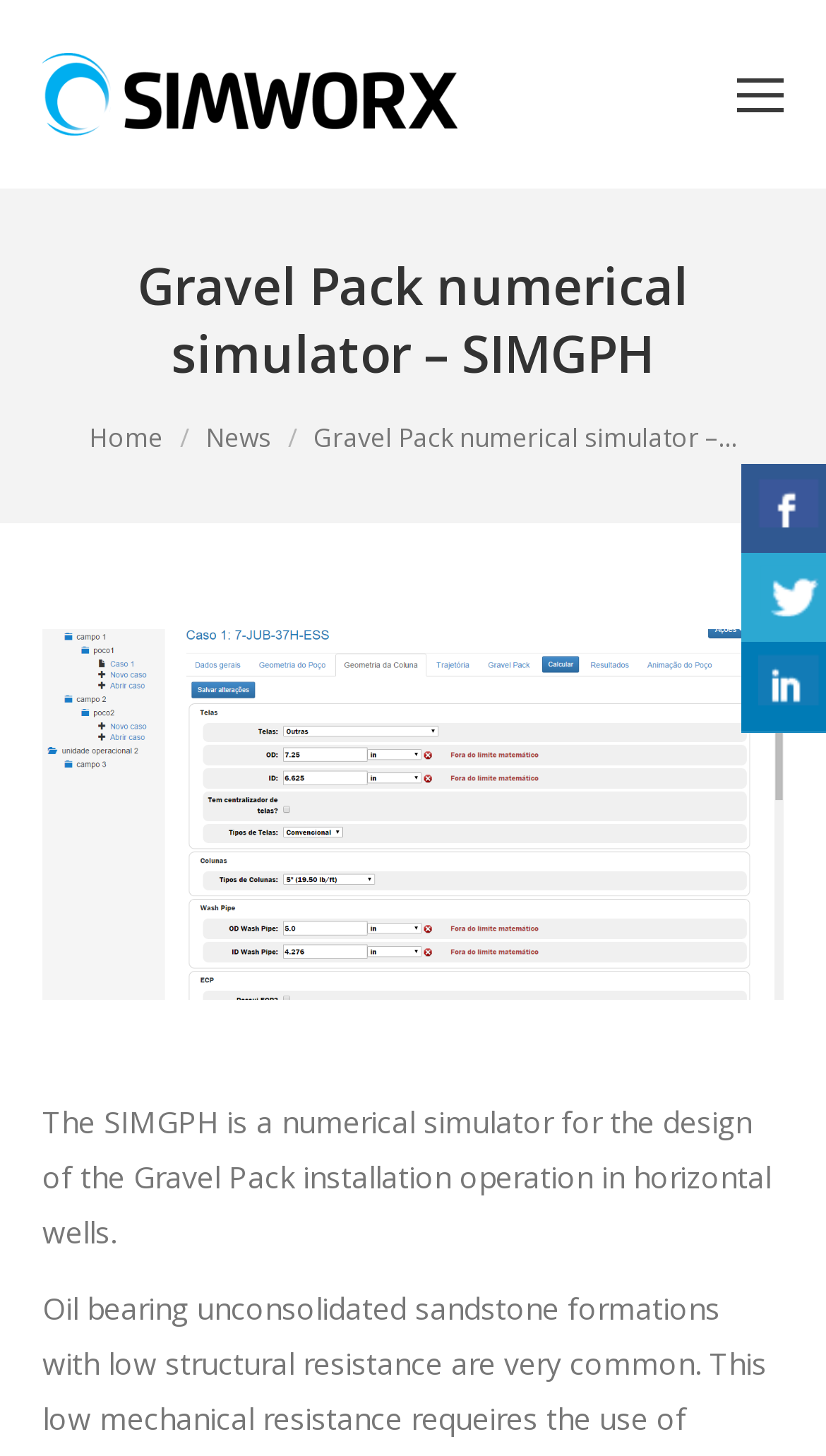Observe the image and answer the following question in detail: What is the current page in the navigation?

The current page in the navigation is the Gravel Pack numerical simulator page, as indicated by the static text element 'You are here:' and the link elements 'Home' and 'News'.